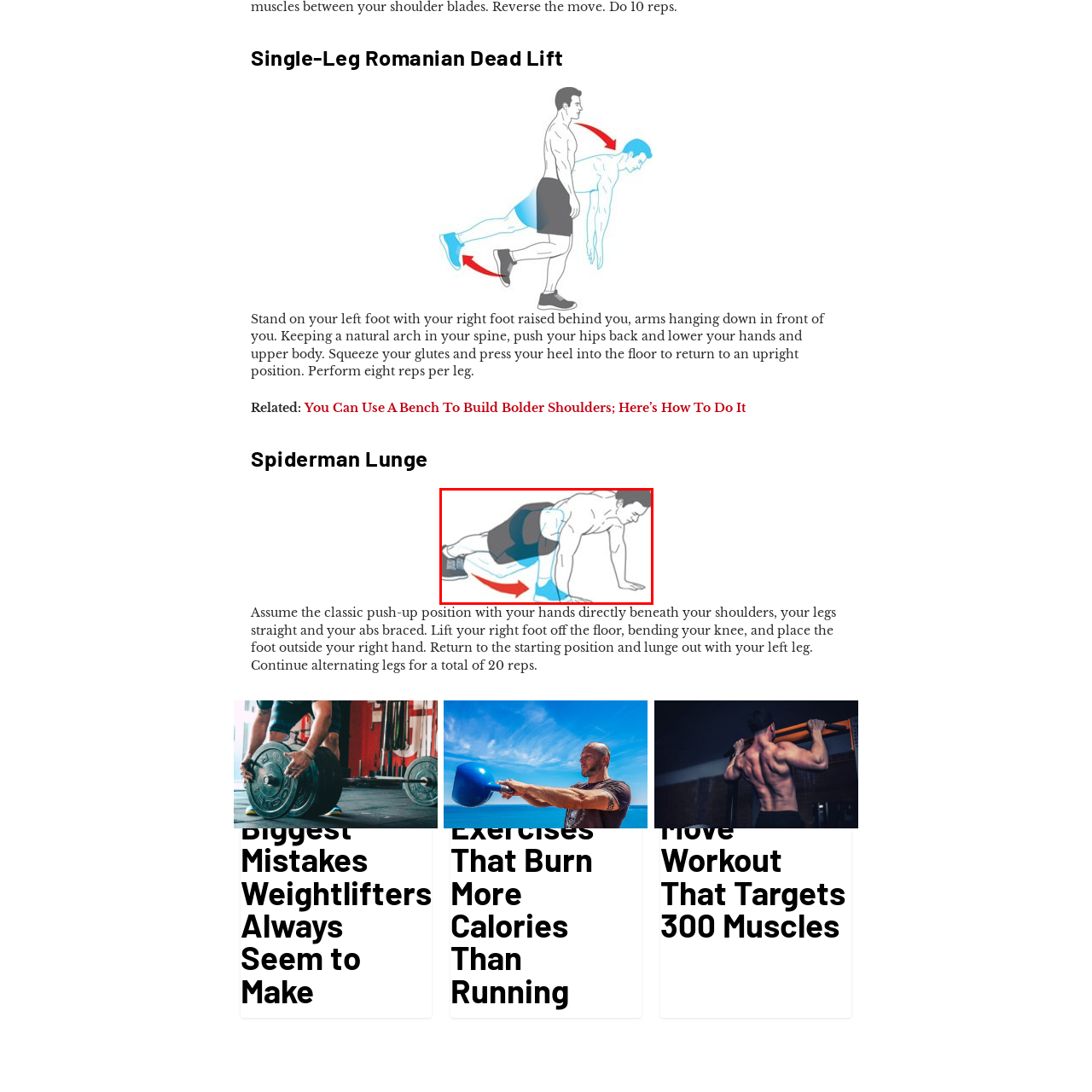Carefully scrutinize the image within the red border and generate a detailed answer to the following query, basing your response on the visual content:
How many repetitions are advised for this exercise?

The accompanying instructions emphasize the importance of maintaining a strong core throughout the movement to maximize stability and effectiveness, and advises alternating legs for a total of 20 repetitions.